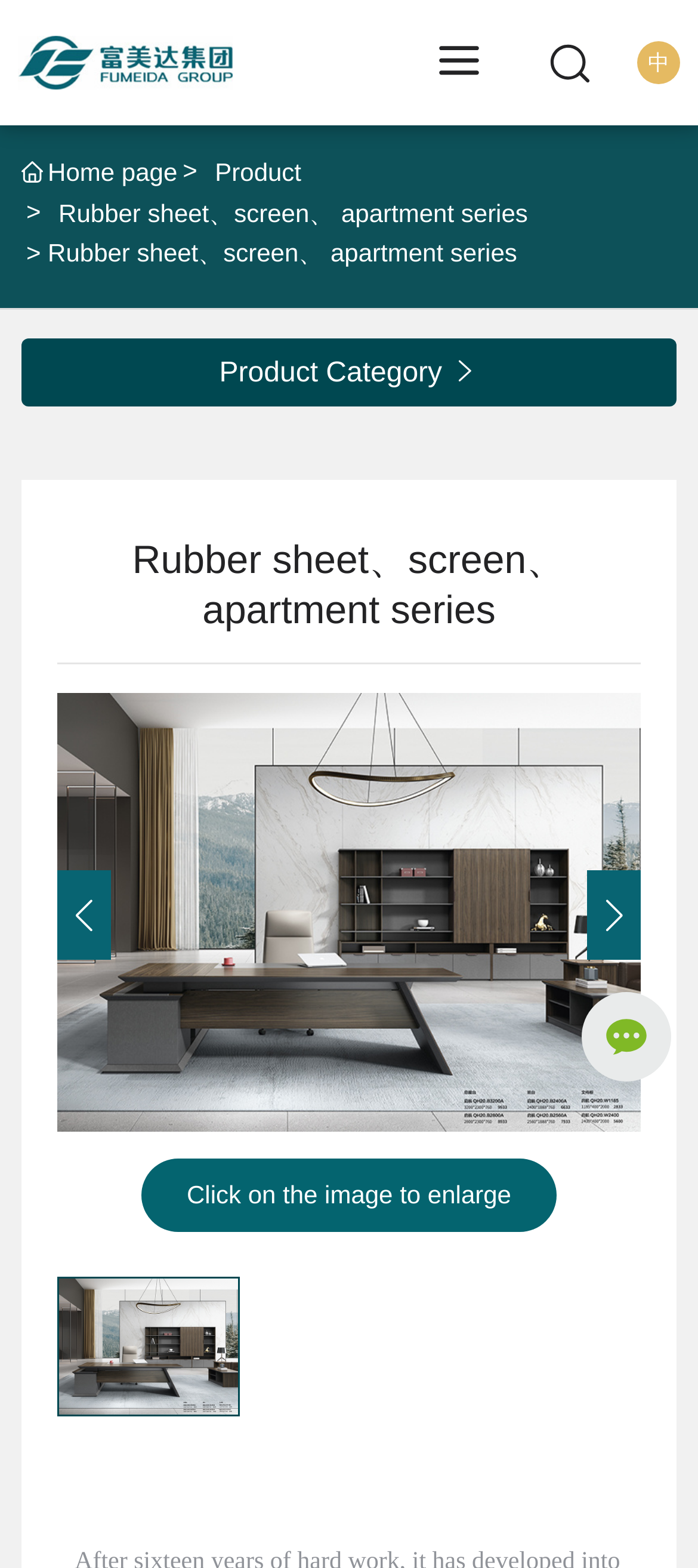Provide a short, one-word or phrase answer to the question below:
How many navigation links are on the top?

3